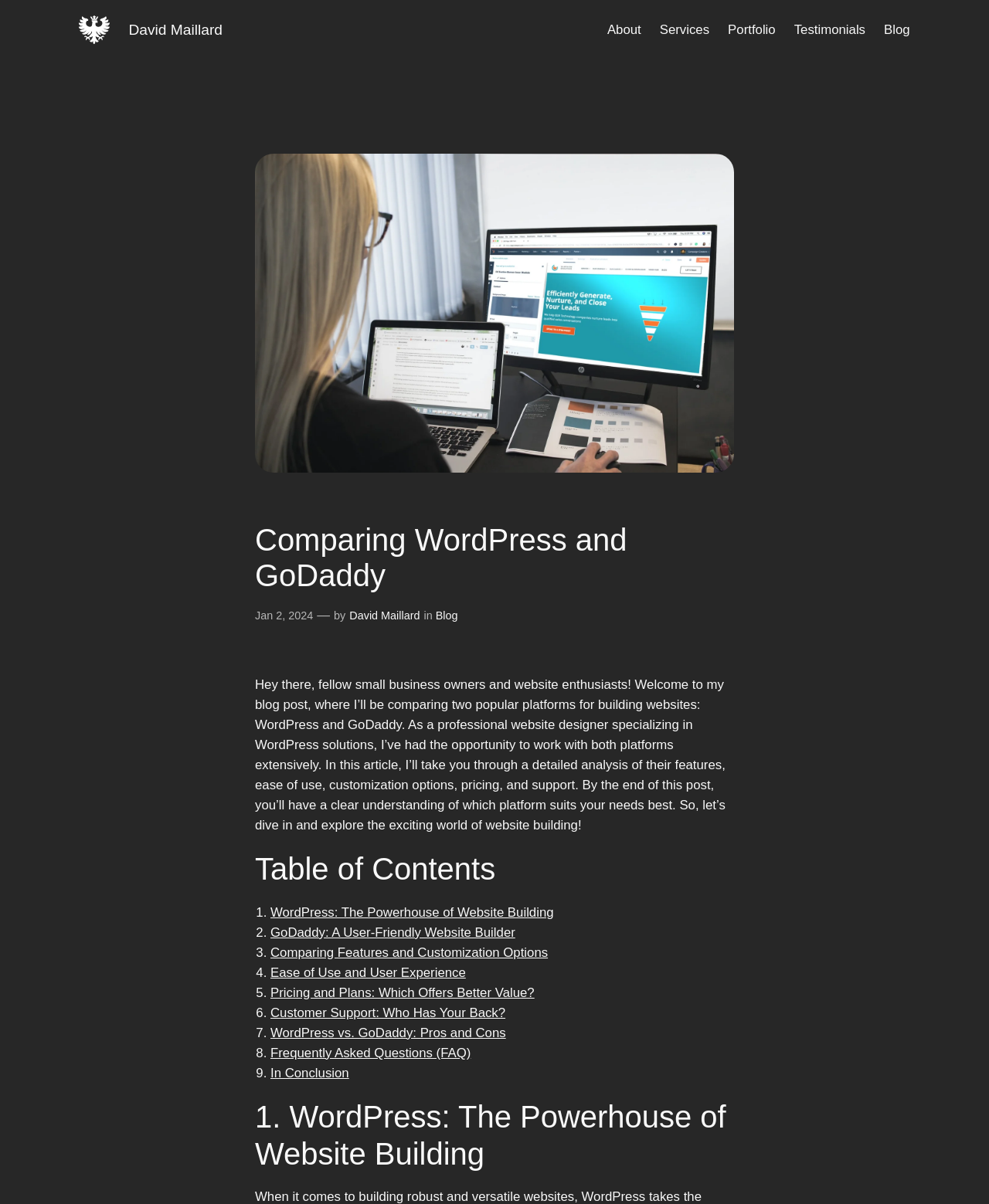Identify the bounding box coordinates for the element you need to click to achieve the following task: "Visit 'Facebook' page". The coordinates must be four float values ranging from 0 to 1, formatted as [left, top, right, bottom].

None